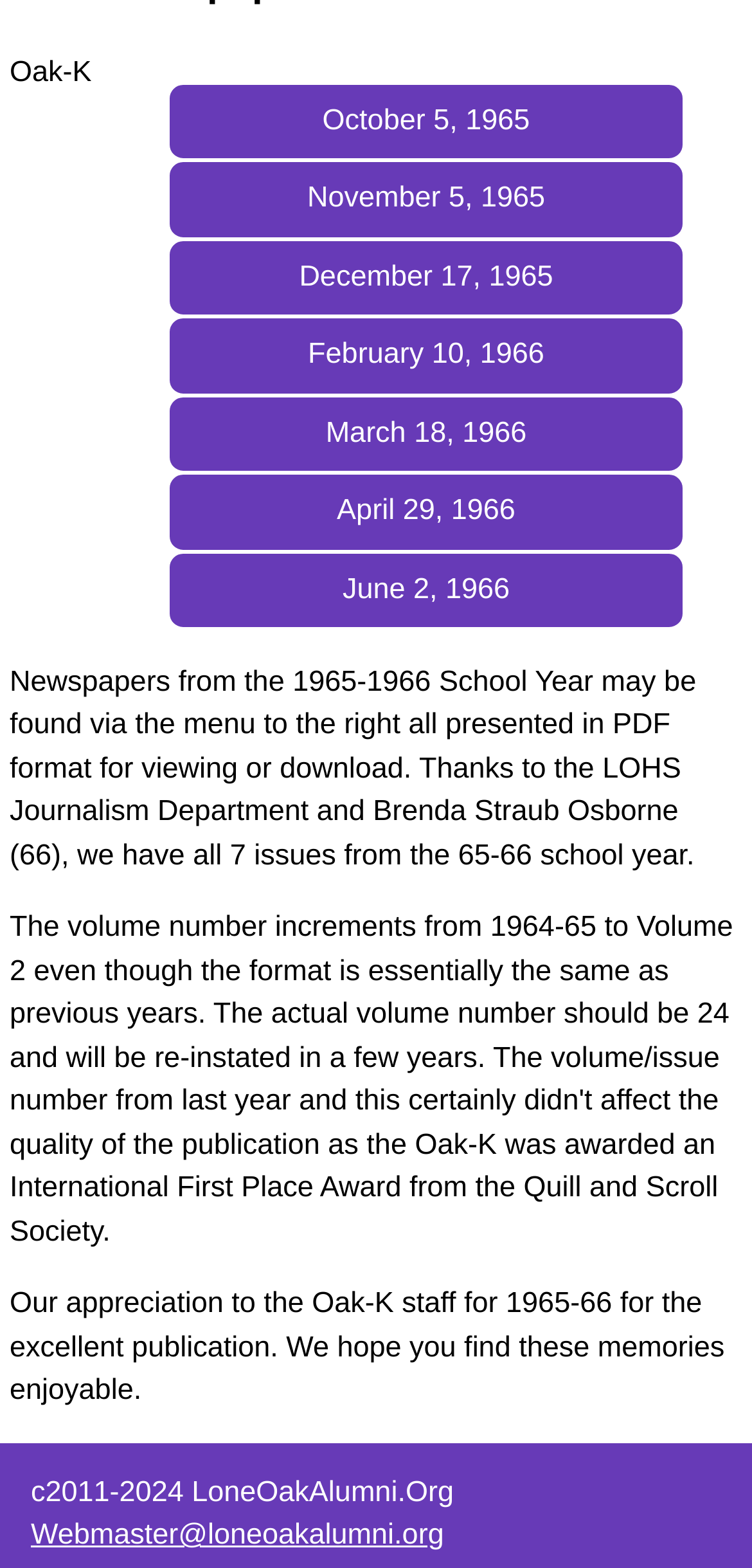Identify the bounding box coordinates for the UI element mentioned here: "Website by divydovy". Provide the coordinates as four float values between 0 and 1, i.e., [left, top, right, bottom].

None